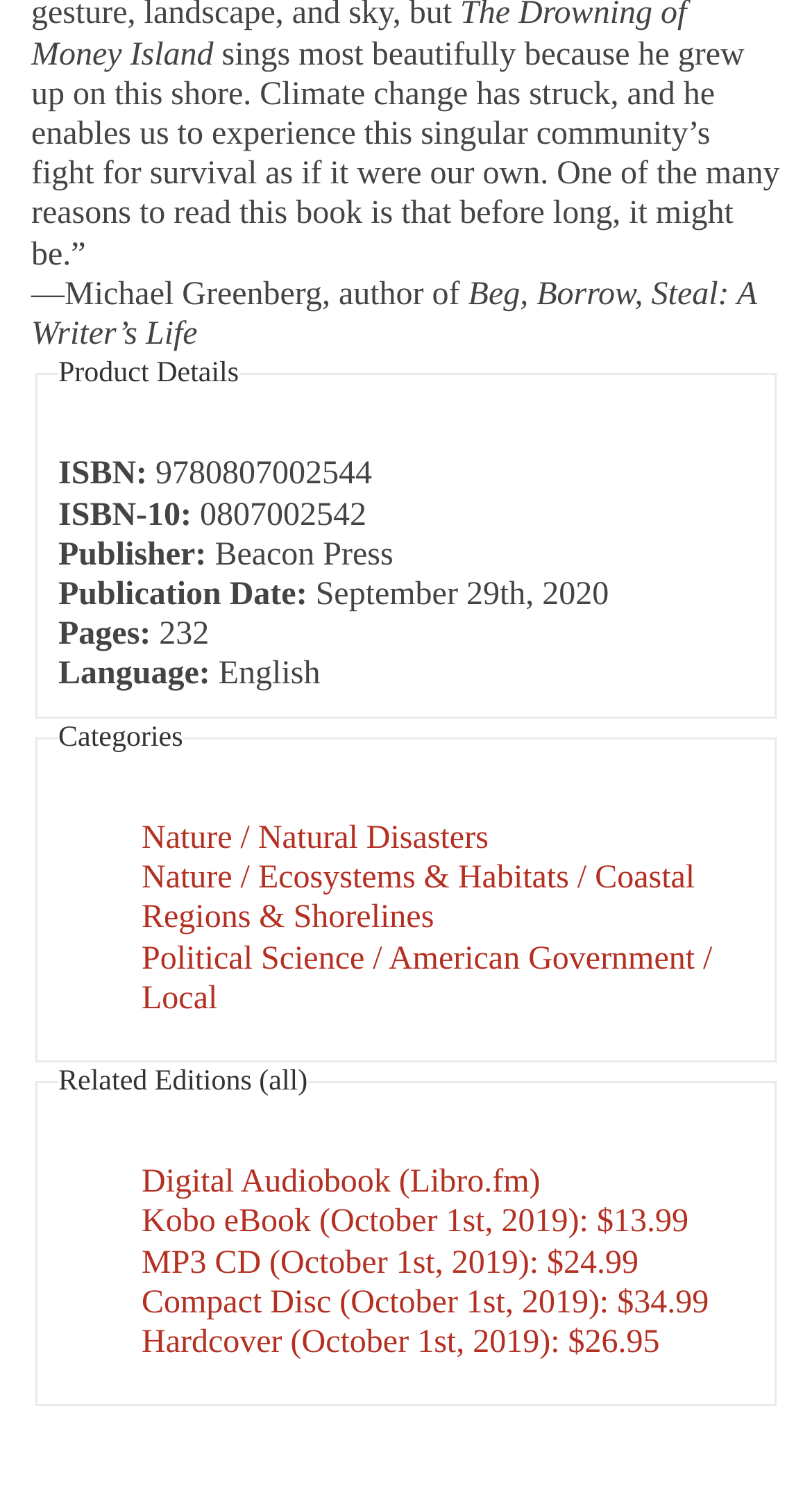Respond to the question below with a single word or phrase:
How many pages does the book have?

232